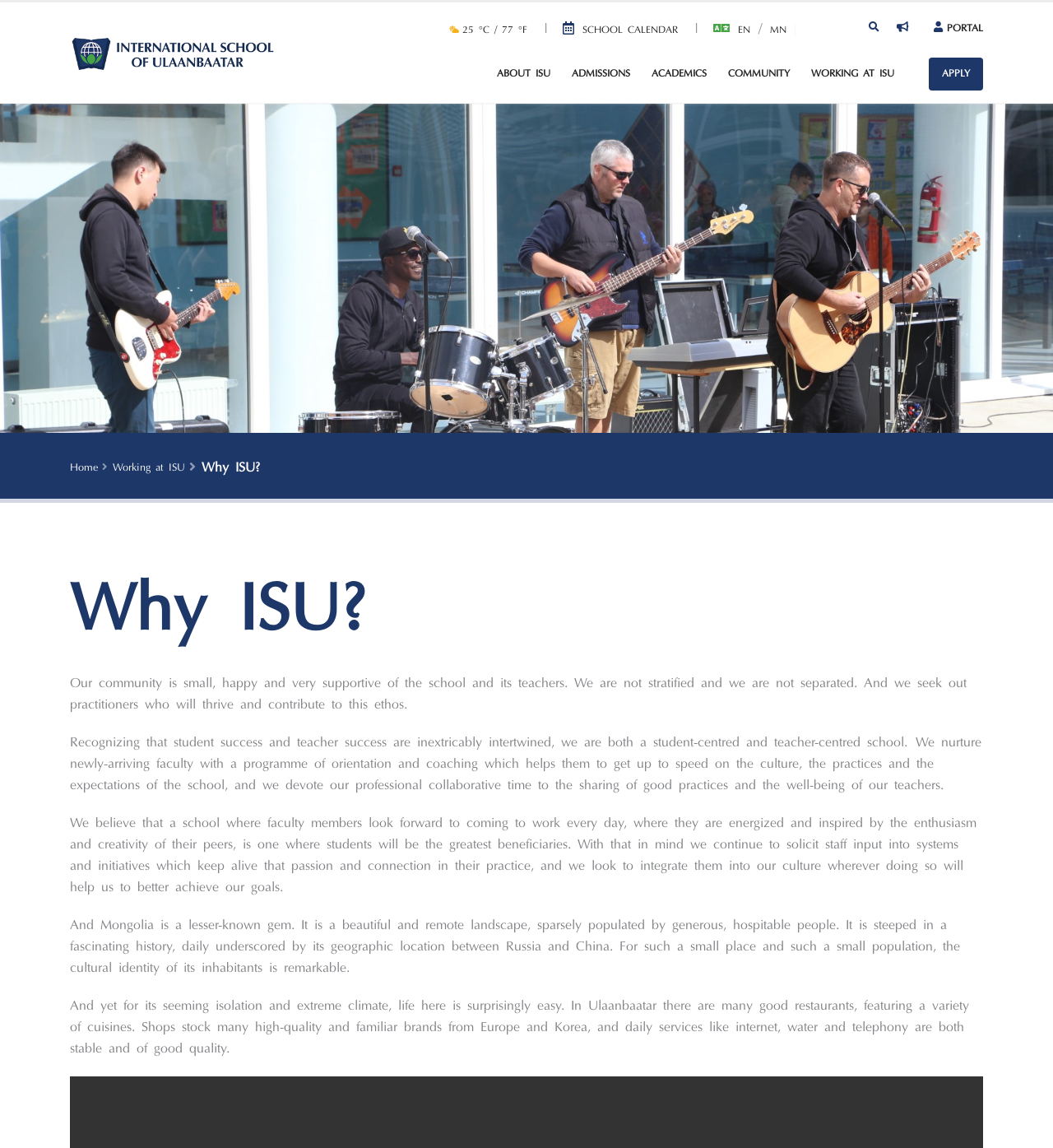Please identify the bounding box coordinates of the clickable area that will allow you to execute the instruction: "Apply to the school".

[0.895, 0.06, 0.921, 0.069]